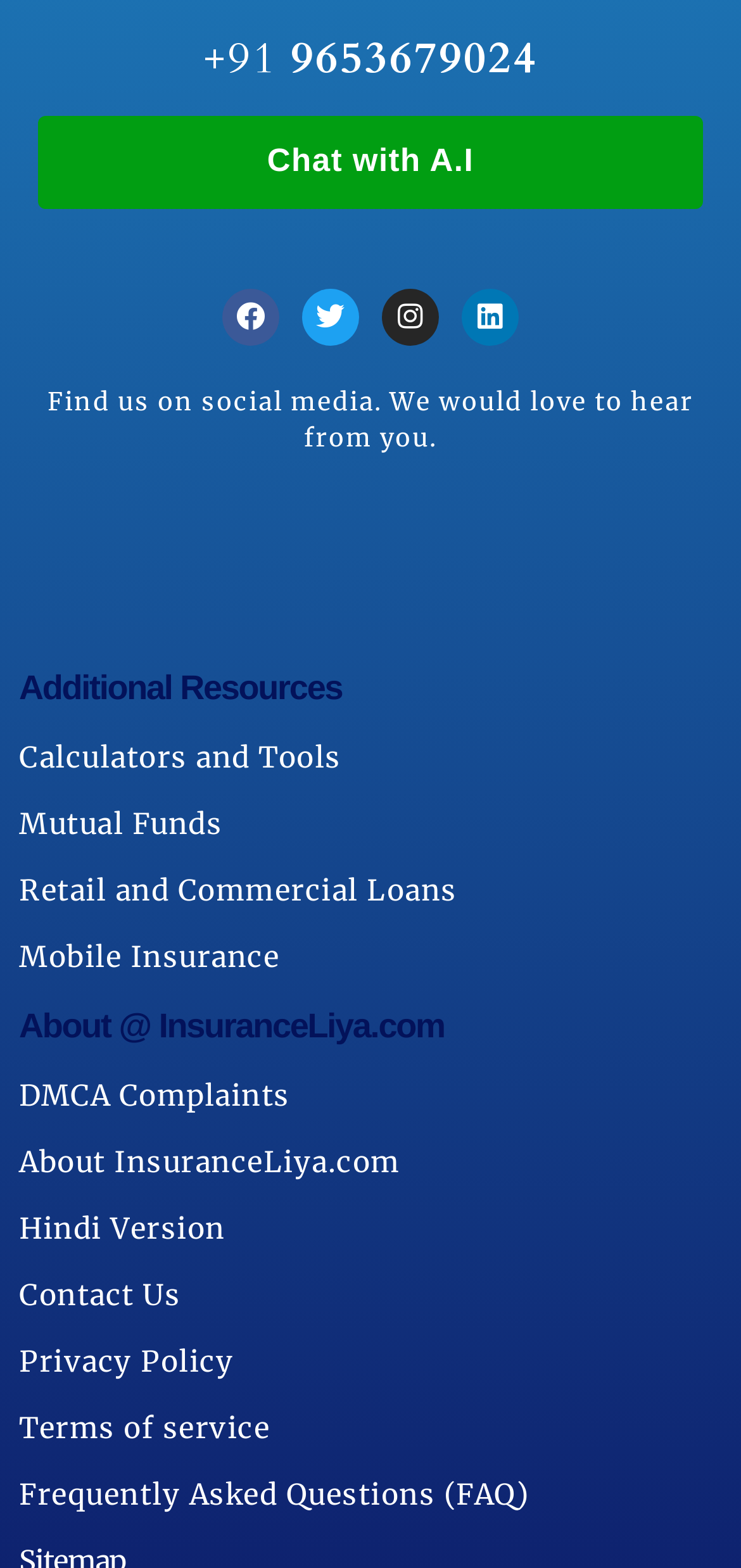Please find the bounding box coordinates (top-left x, top-left y, bottom-right x, bottom-right y) in the screenshot for the UI element described as follows: Calculators and Tools

[0.026, 0.471, 0.46, 0.494]